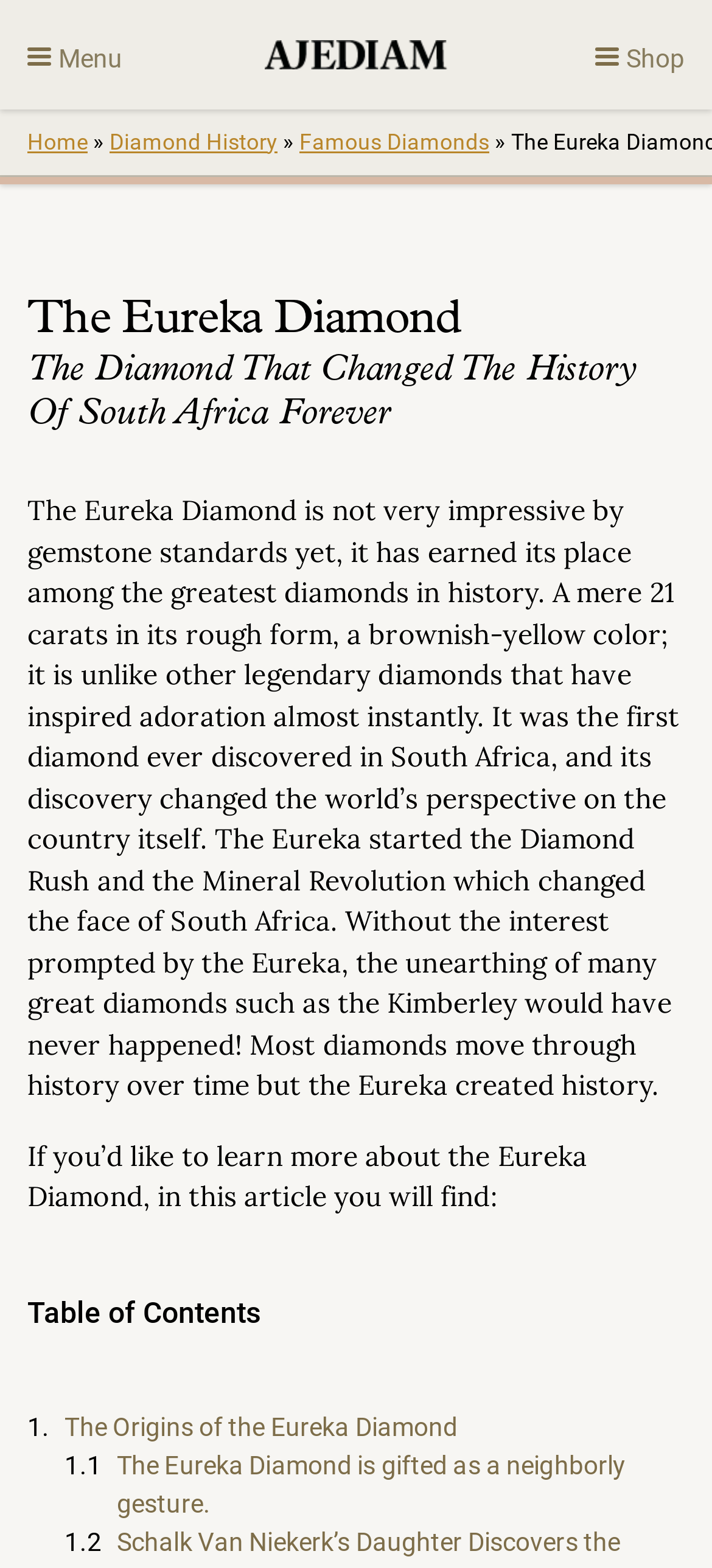What is the rough weight of the Eureka Diamond?
Offer a detailed and full explanation in response to the question.

The rough weight of the Eureka Diamond can be found in the text that describes the diamond, which states 'A mere 21 carats in its rough form...'. This information is provided to give an idea of the diamond's size and significance.